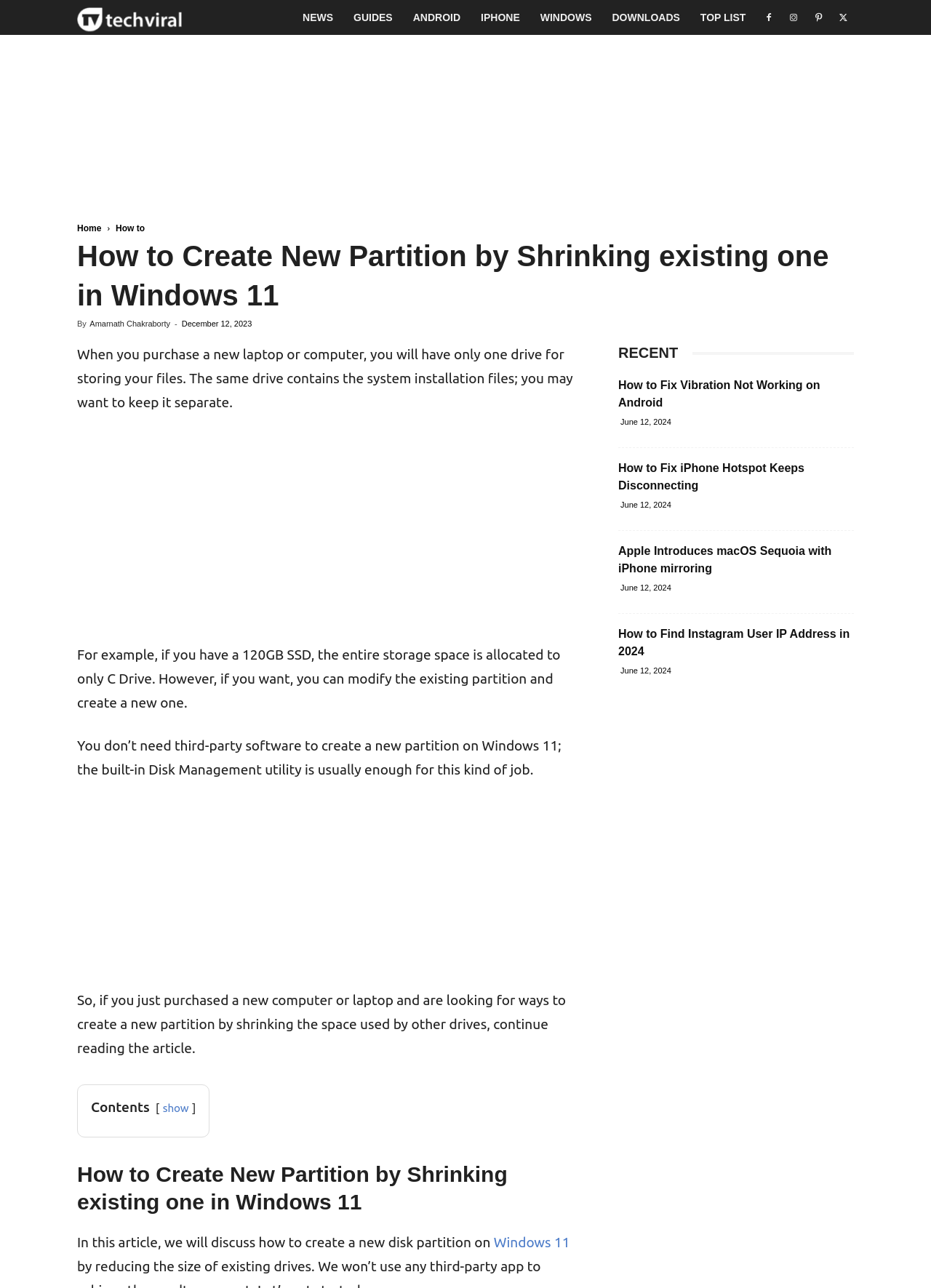Find and provide the bounding box coordinates for the UI element described with: "WINDOWS".

[0.569, 0.0, 0.646, 0.027]